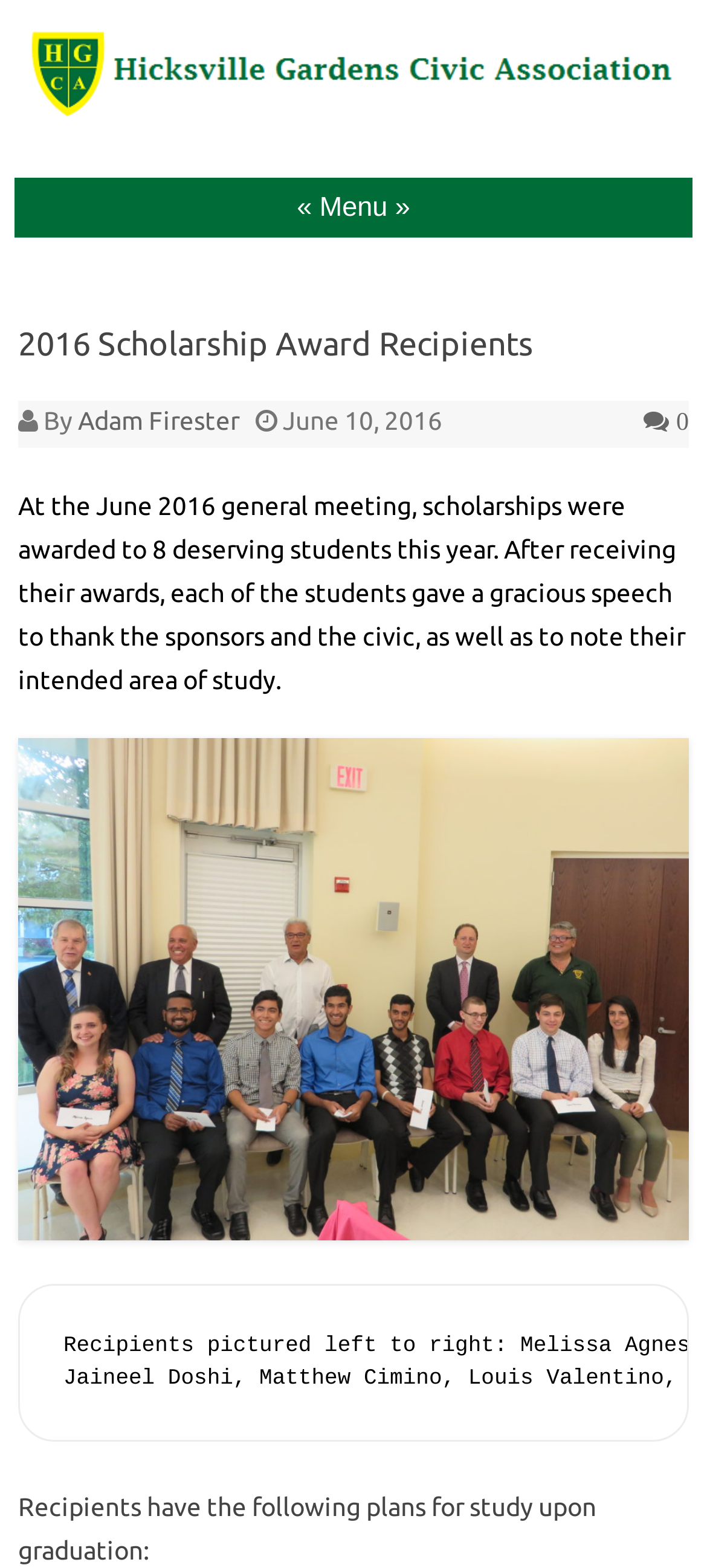Give a concise answer of one word or phrase to the question: 
How many links are in the header?

4